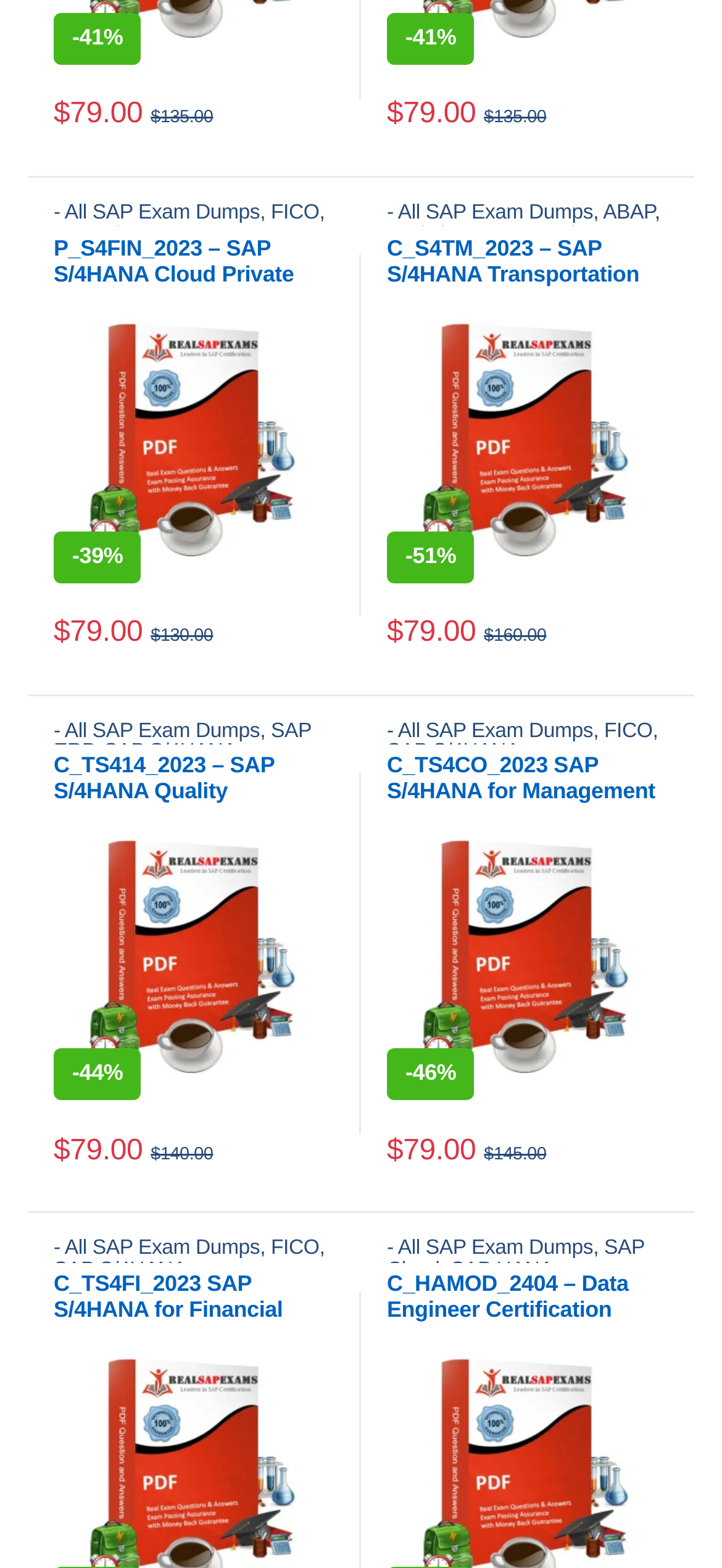What is the name of the certification that has a price of $160.00?
Provide an in-depth and detailed answer to the question.

I found the certification with a price of $160.00 by looking at the text next to the deletion element with the price '$160.00' which is 'C_TS4TM_2023 – SAP S/4HANA Transportation Management Certification dumps'.